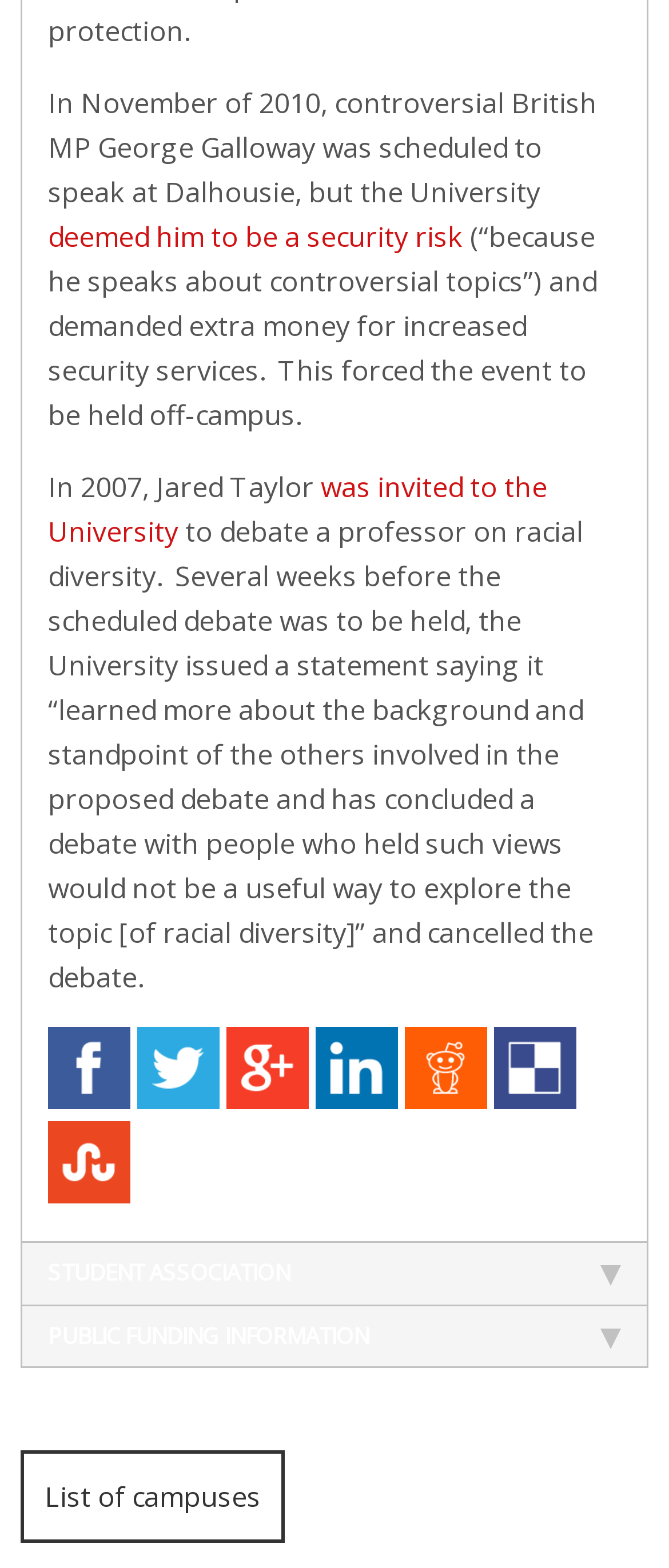How many images are there in the webpage?
Refer to the image and respond with a one-word or short-phrase answer.

7